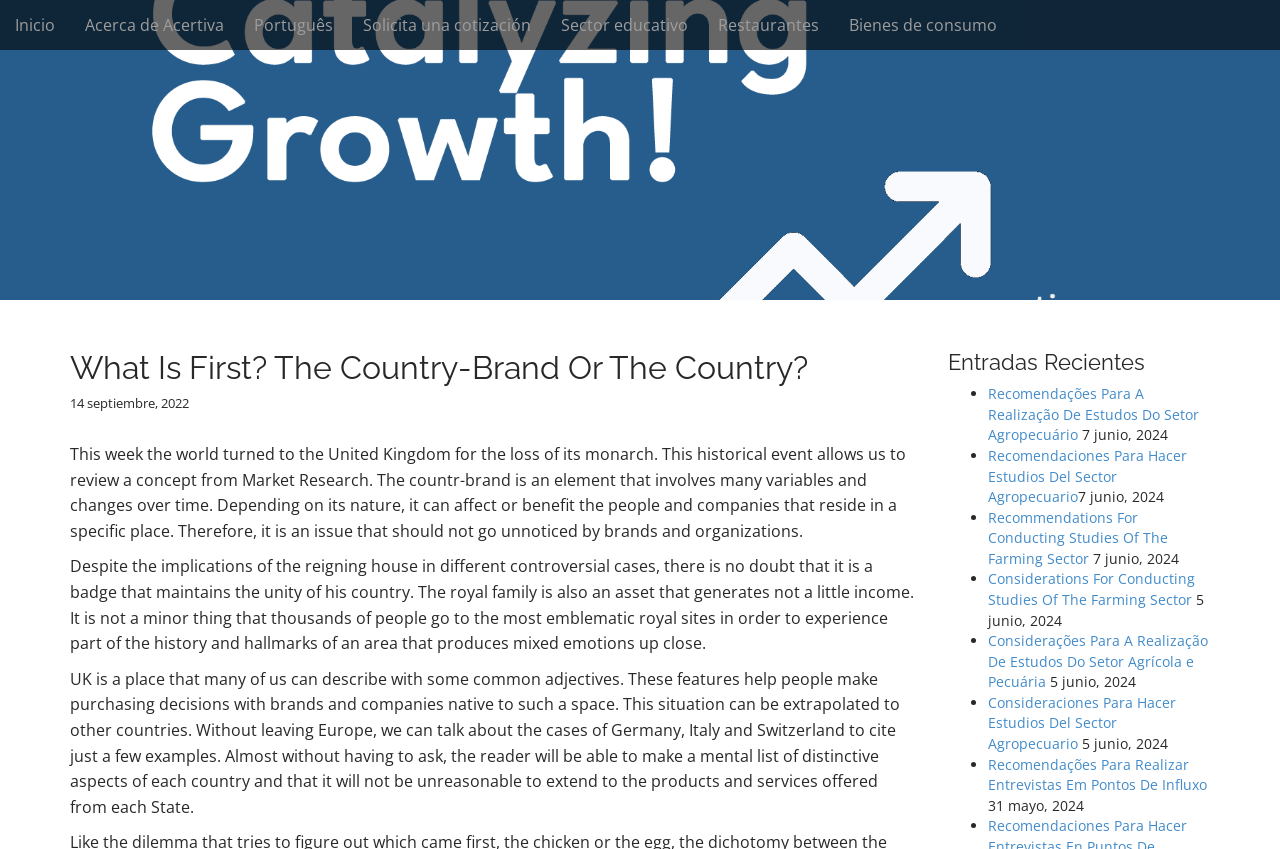Find the bounding box coordinates of the clickable region needed to perform the following instruction: "Read the article 'What Is First? The Country-Brand Or The Country?'". The coordinates should be provided as four float numbers between 0 and 1, i.e., [left, top, right, bottom].

[0.055, 0.412, 0.717, 0.454]